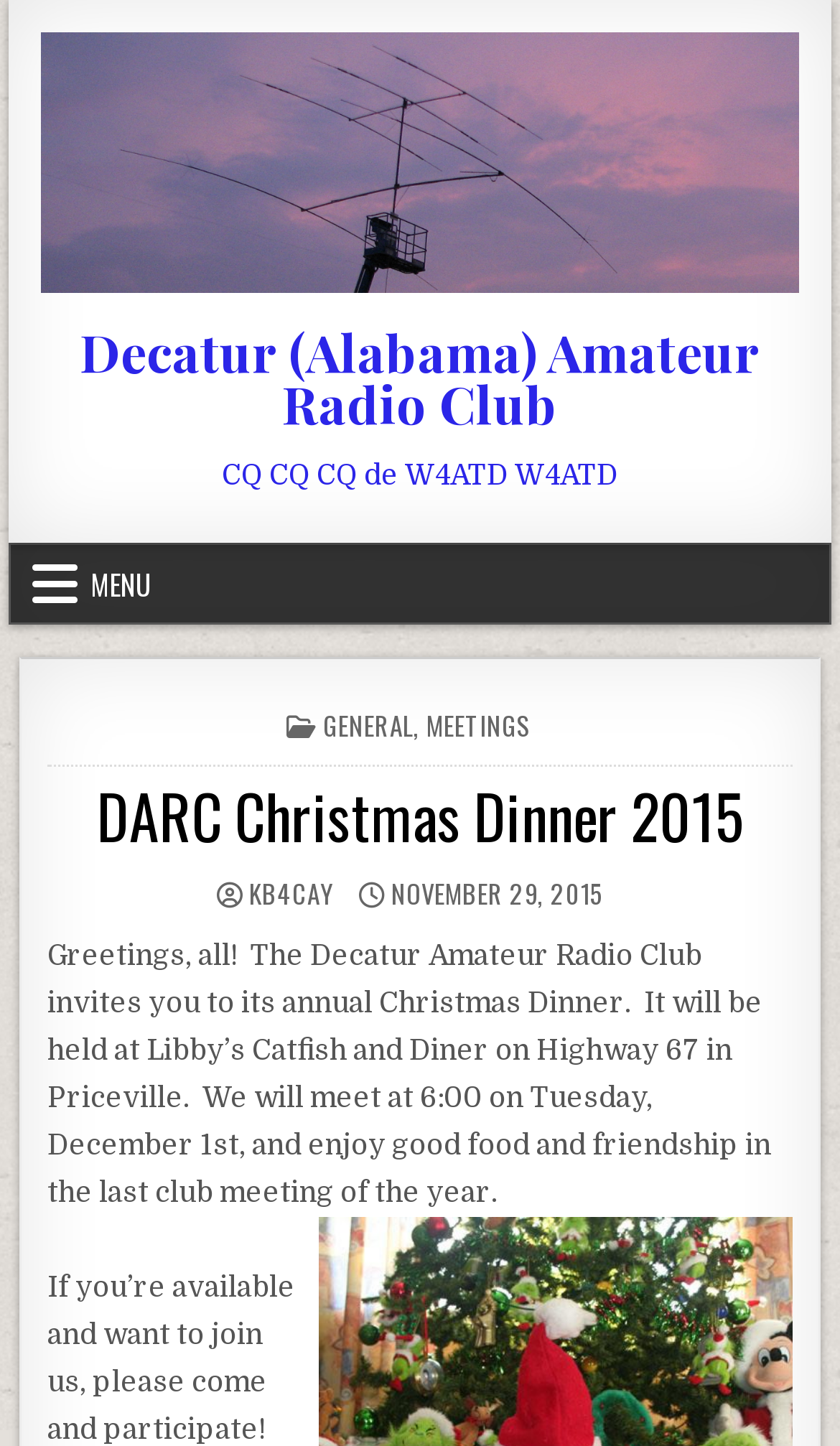Can you locate the main headline on this webpage and provide its text content?

Decatur (Alabama) Amateur Radio Club